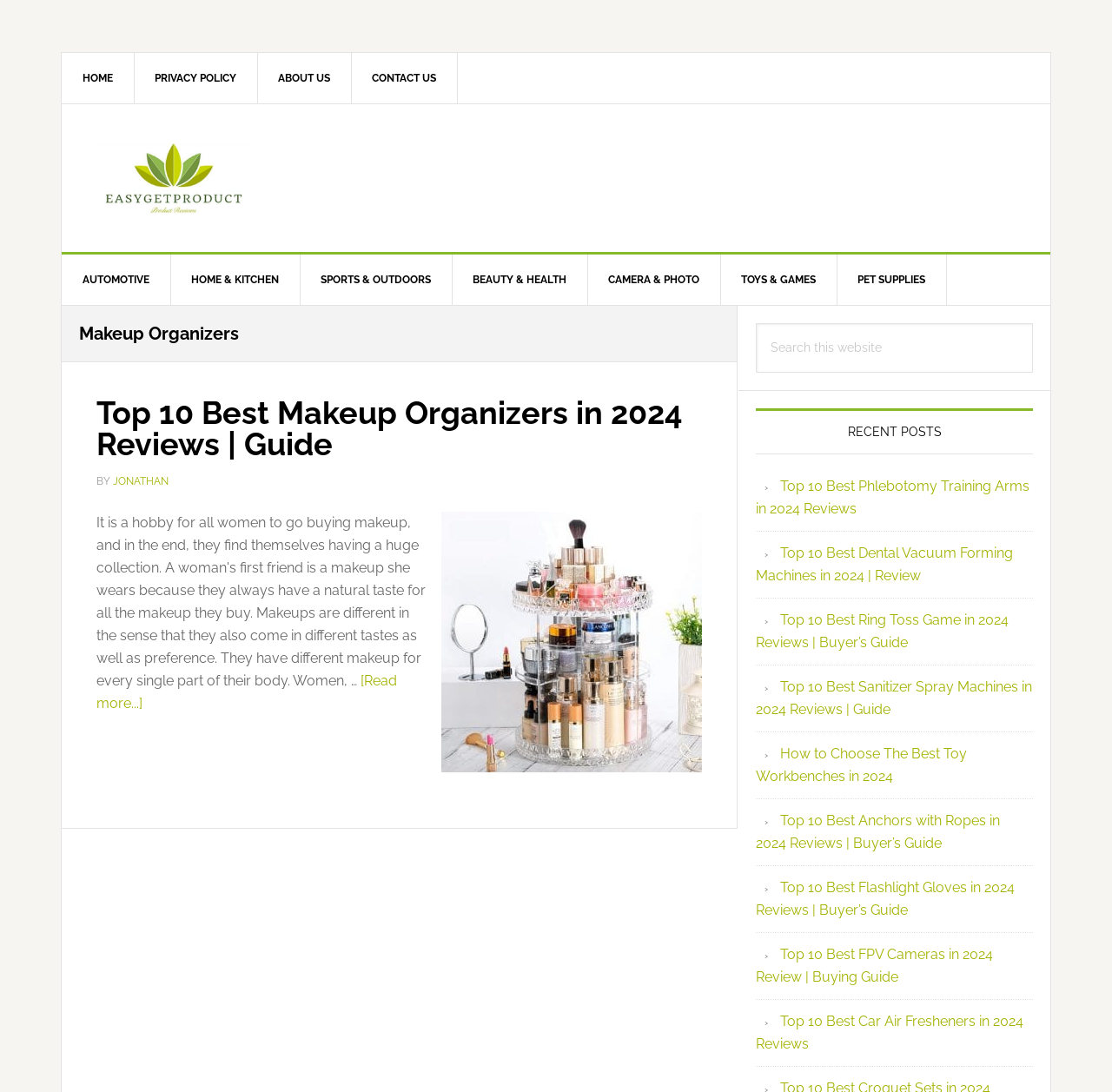Extract the bounding box coordinates of the UI element described: "About us". Provide the coordinates in the format [left, top, right, bottom] with values ranging from 0 to 1.

[0.231, 0.049, 0.316, 0.095]